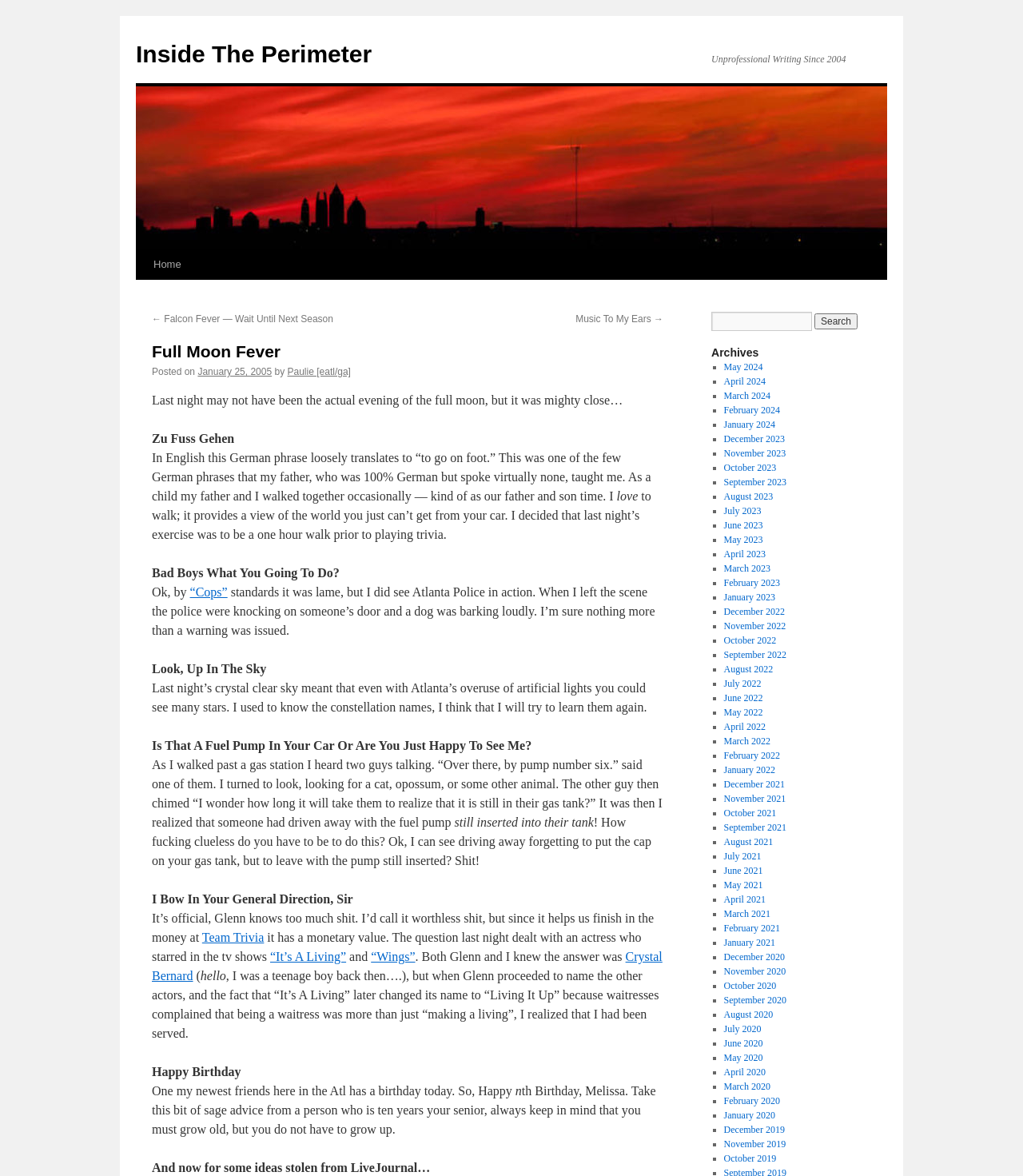Identify the bounding box for the described UI element. Provide the coordinates in (top-left x, top-left y, bottom-right x, bottom-right y) format with values ranging from 0 to 1: Music To My Ears →

[0.563, 0.266, 0.648, 0.276]